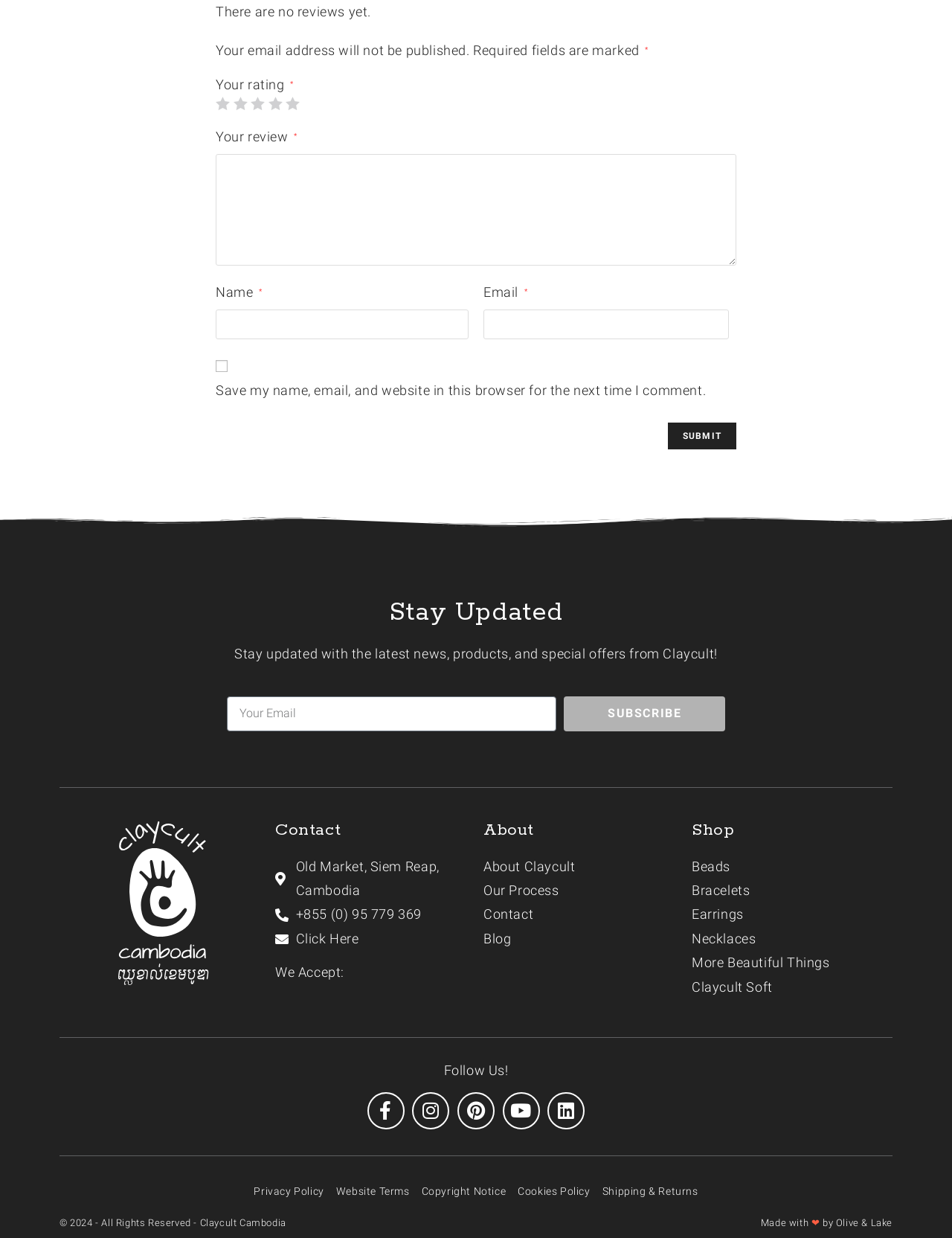Given the element description parent_node: Name * name="author", identify the bounding box coordinates for the UI element on the webpage screenshot. The format should be (top-left x, top-left y, bottom-right x, bottom-right y), with values between 0 and 1.

[0.227, 0.25, 0.492, 0.274]